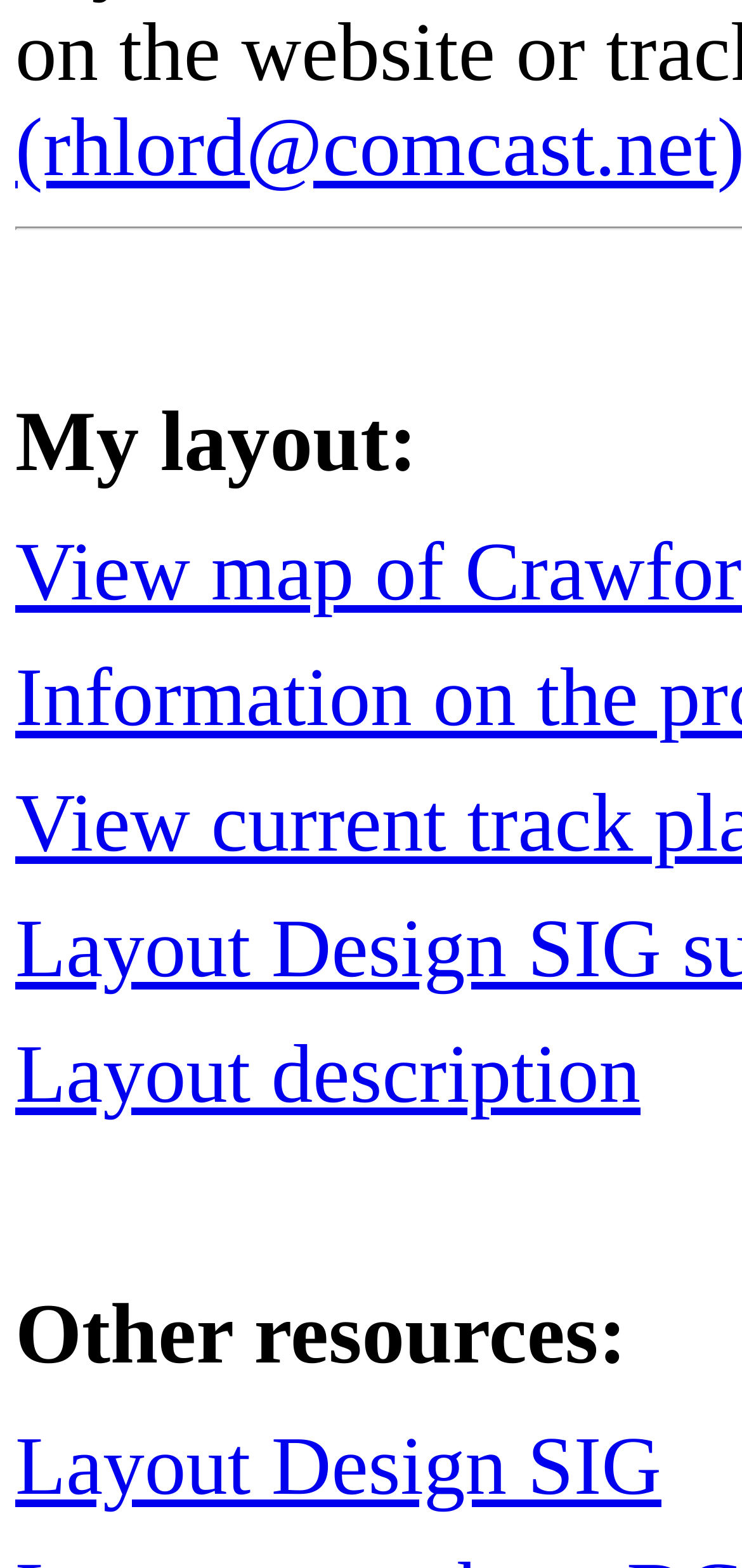Provide the bounding box for the UI element matching this description: "title="TheGunZone"".

None